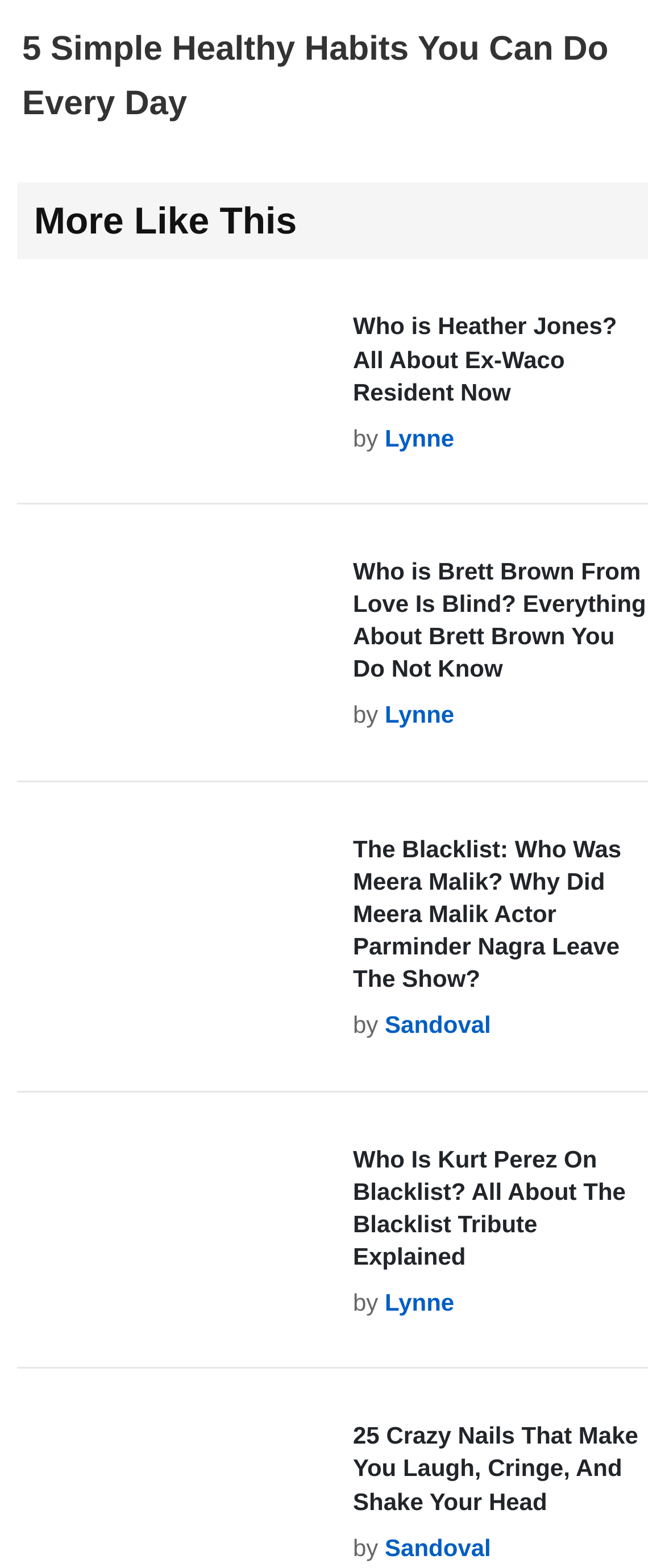Show me the bounding box coordinates of the clickable region to achieve the task as per the instruction: "access client portal".

None